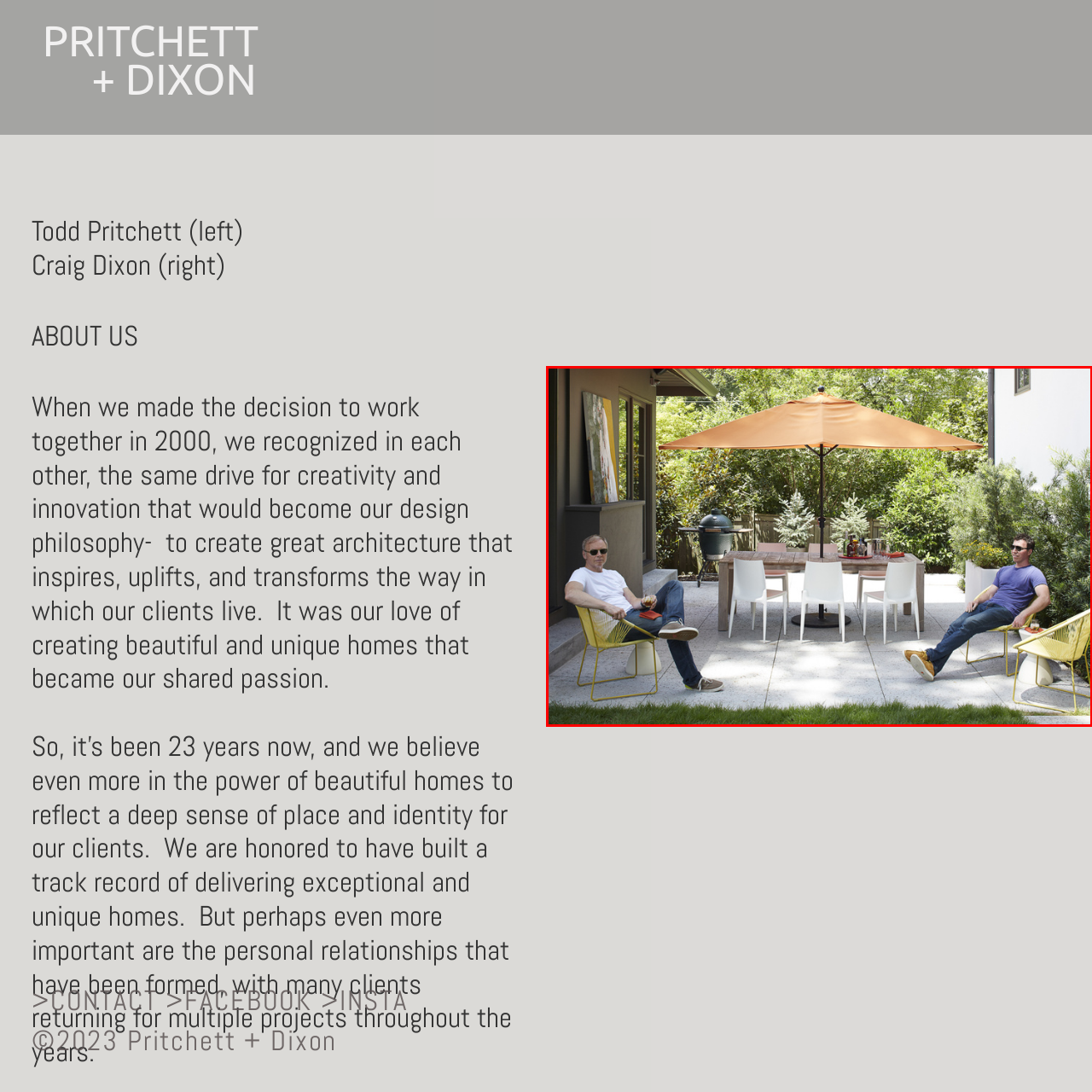Focus on the picture inside the red-framed area and provide a one-word or short phrase response to the following question:
What is the flooring material?

Light gravel